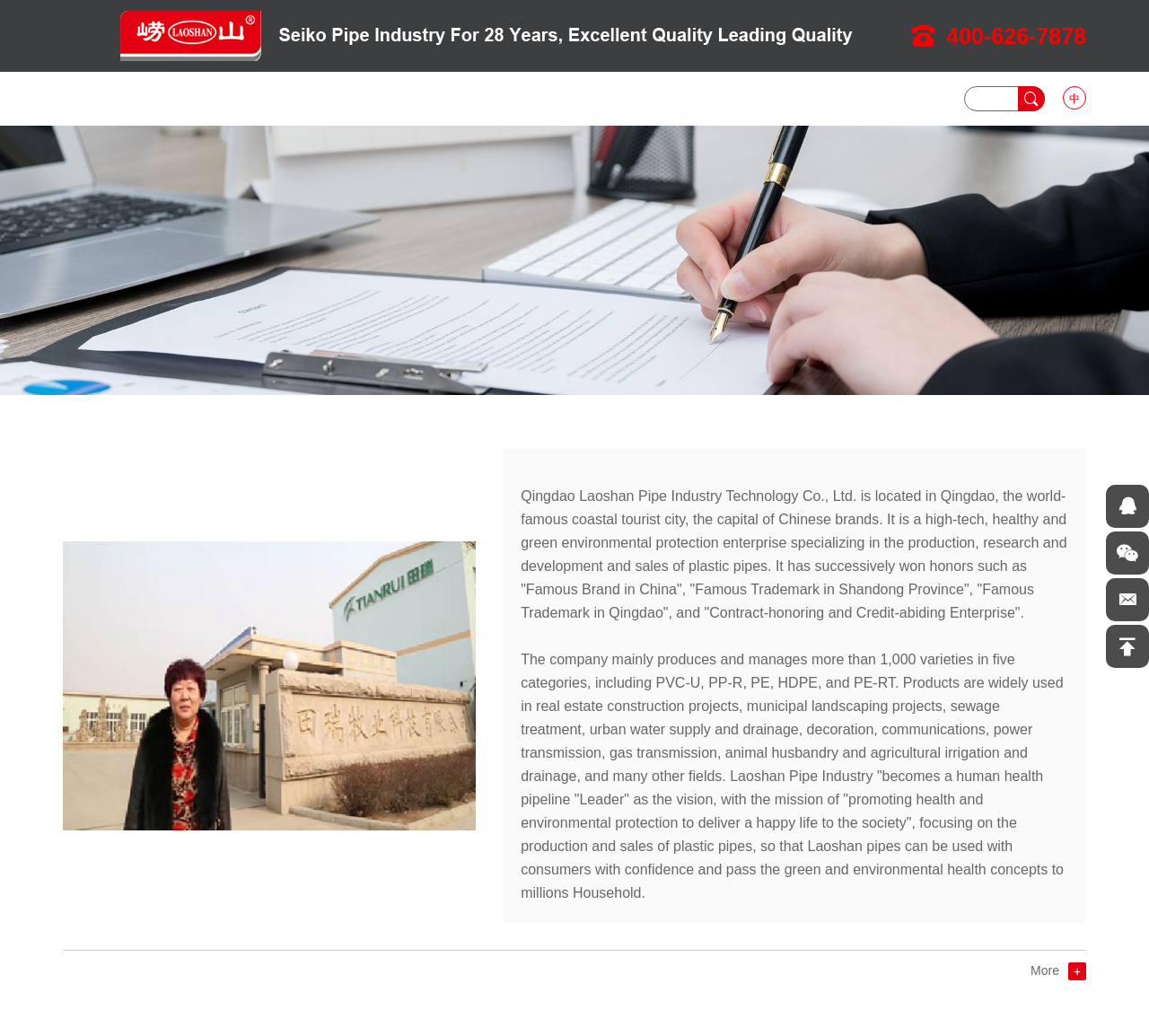Determine the bounding box coordinates of the region to click in order to accomplish the following instruction: "Go to Marina Cap Cana". Provide the coordinates as four float numbers between 0 and 1, specifically [left, top, right, bottom].

None